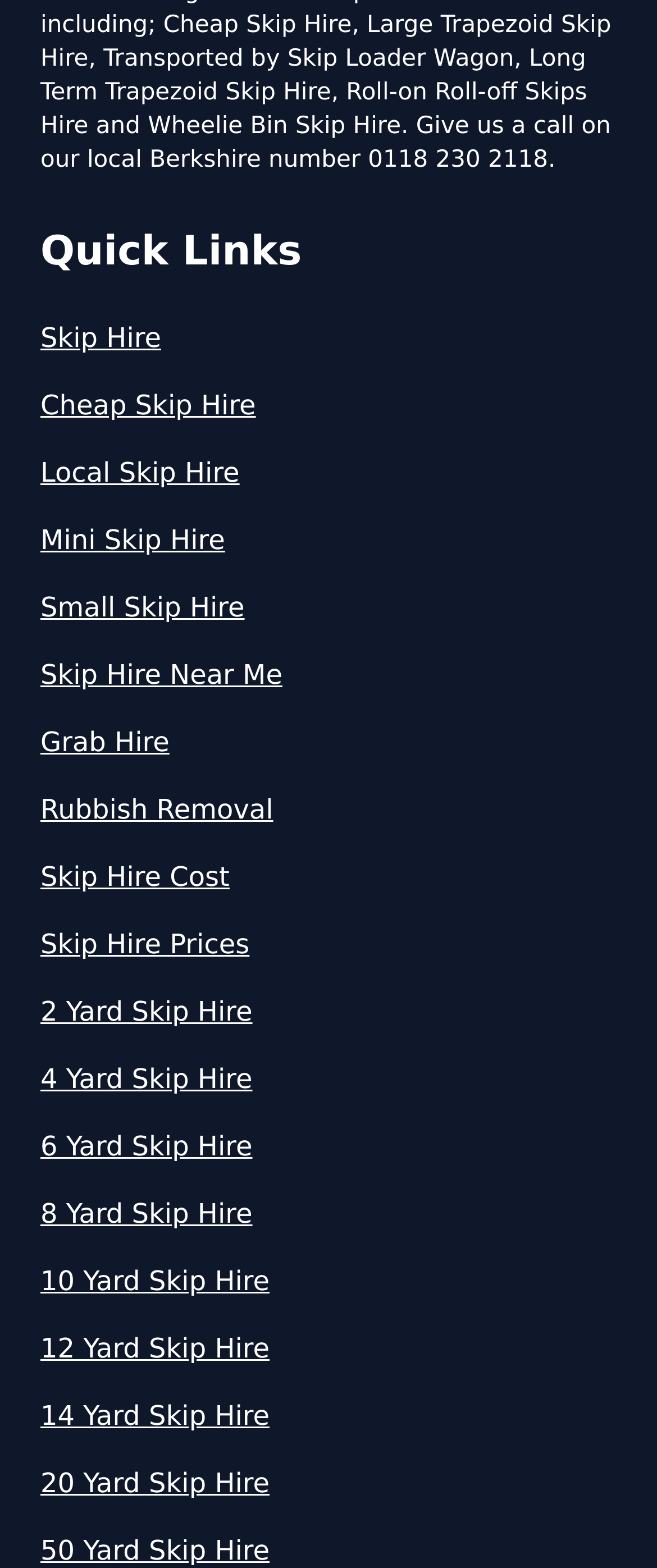Find the bounding box of the element with the following description: "20 Yard Skip Hire". The coordinates must be four float numbers between 0 and 1, formatted as [left, top, right, bottom].

[0.062, 0.933, 0.938, 0.959]